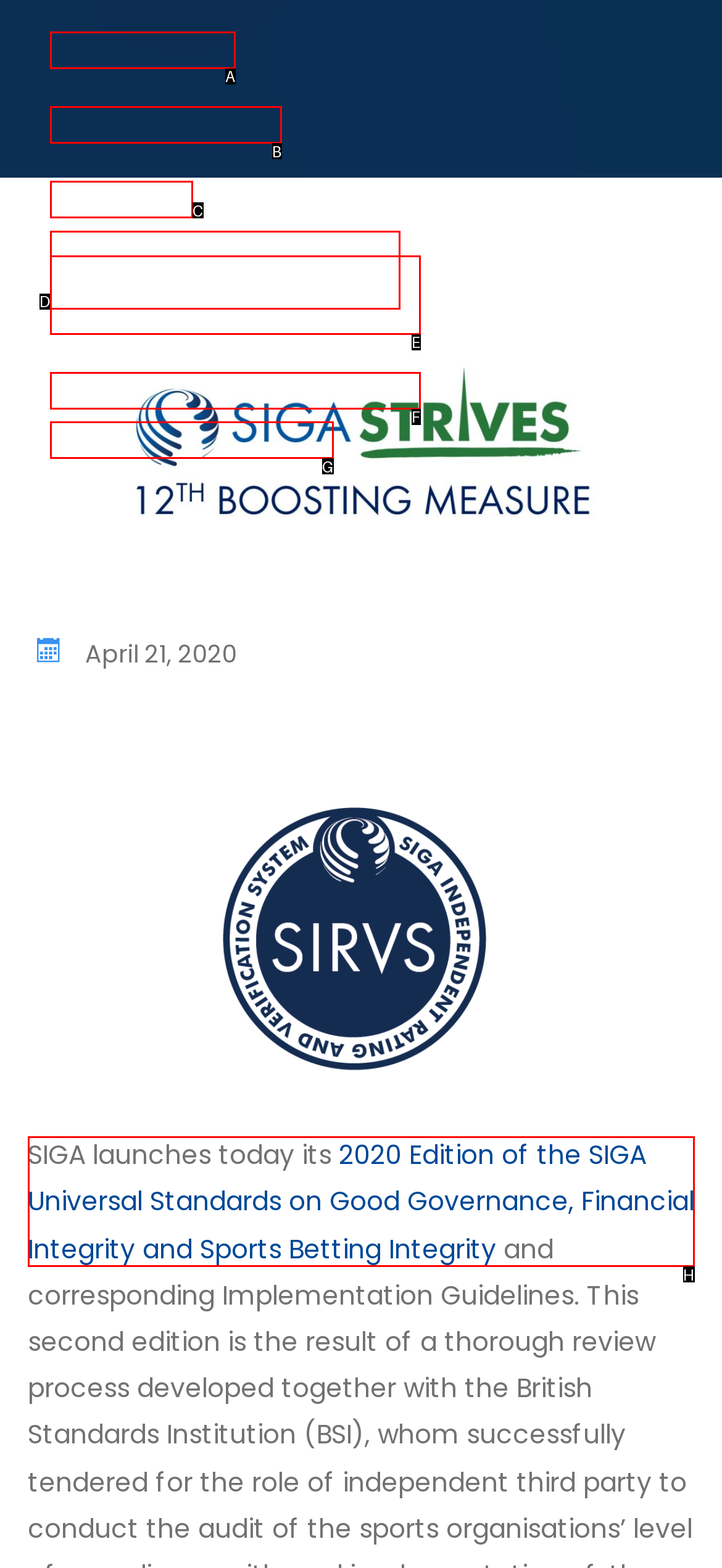From the given choices, indicate the option that best matches: SIGA Careers
State the letter of the chosen option directly.

A